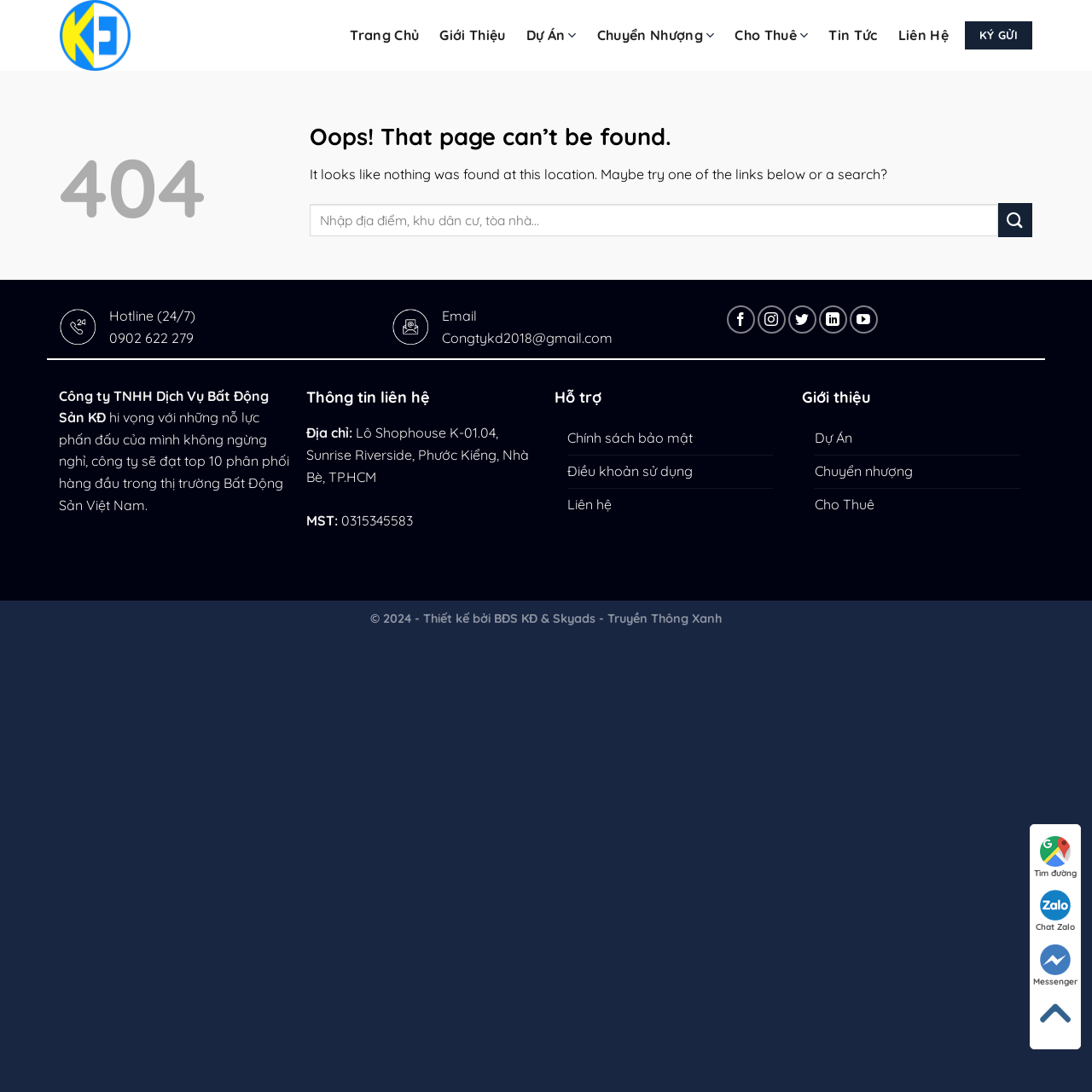Answer the question using only one word or a concise phrase: What is the name of the company mentioned on the page?

Công ty TNHH Dịch Vụ Bất Động Sản KĐ